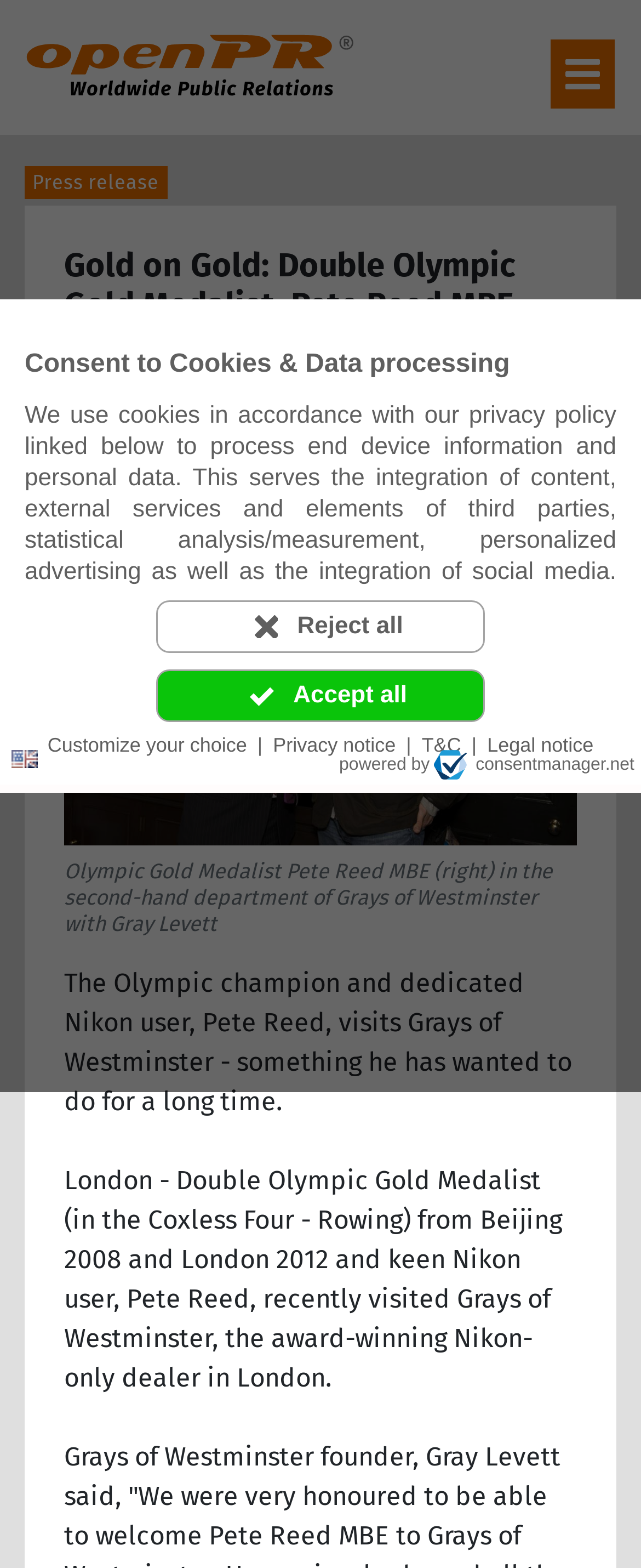What is the date of the press release?
Please provide a single word or phrase answer based on the image.

03-04-2013